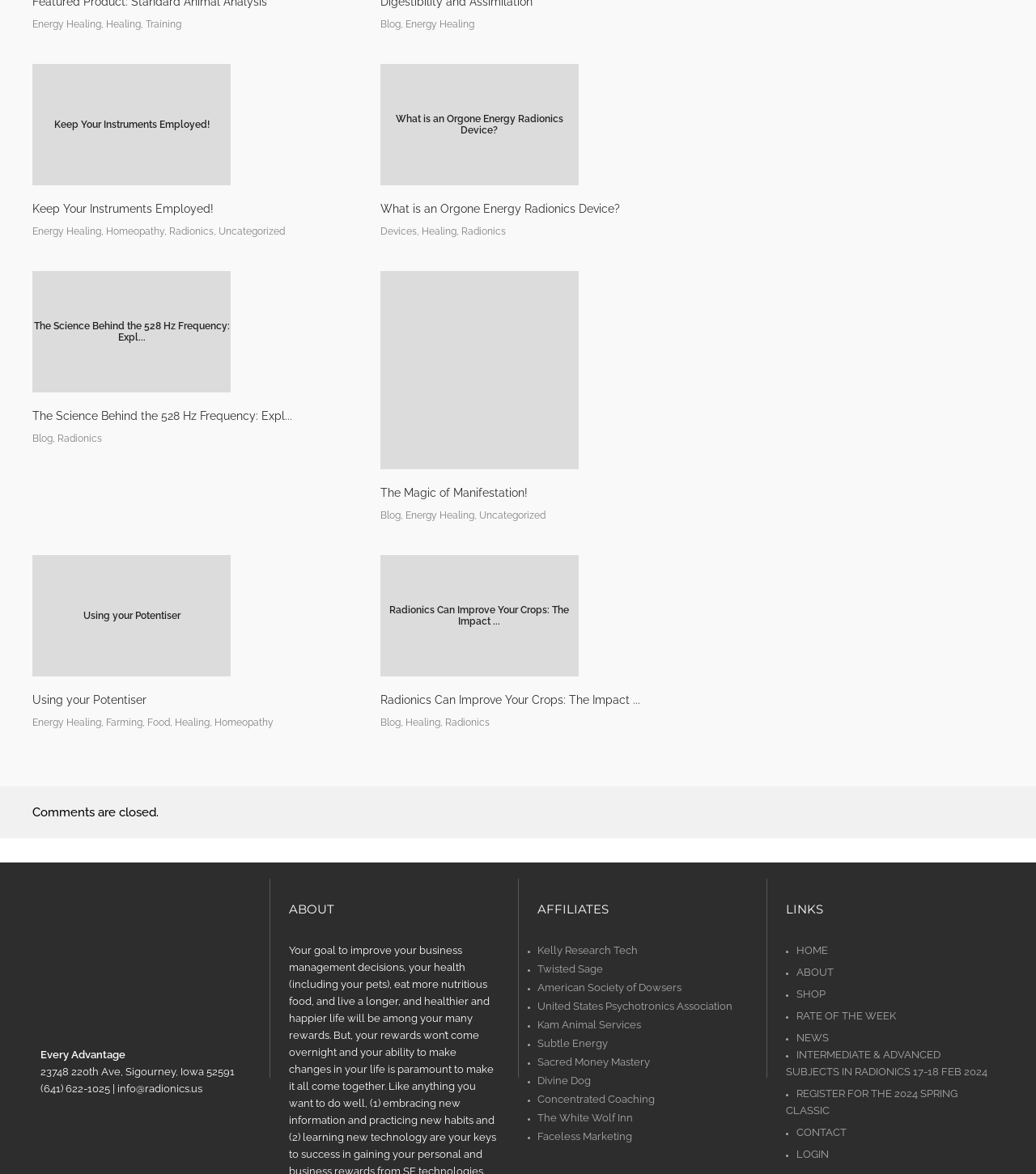Please determine the bounding box coordinates of the clickable area required to carry out the following instruction: "Learn about 'Radionics Can Improve Your Crops: The Impact...' ". The coordinates must be four float numbers between 0 and 1, represented as [left, top, right, bottom].

[0.367, 0.473, 0.68, 0.622]